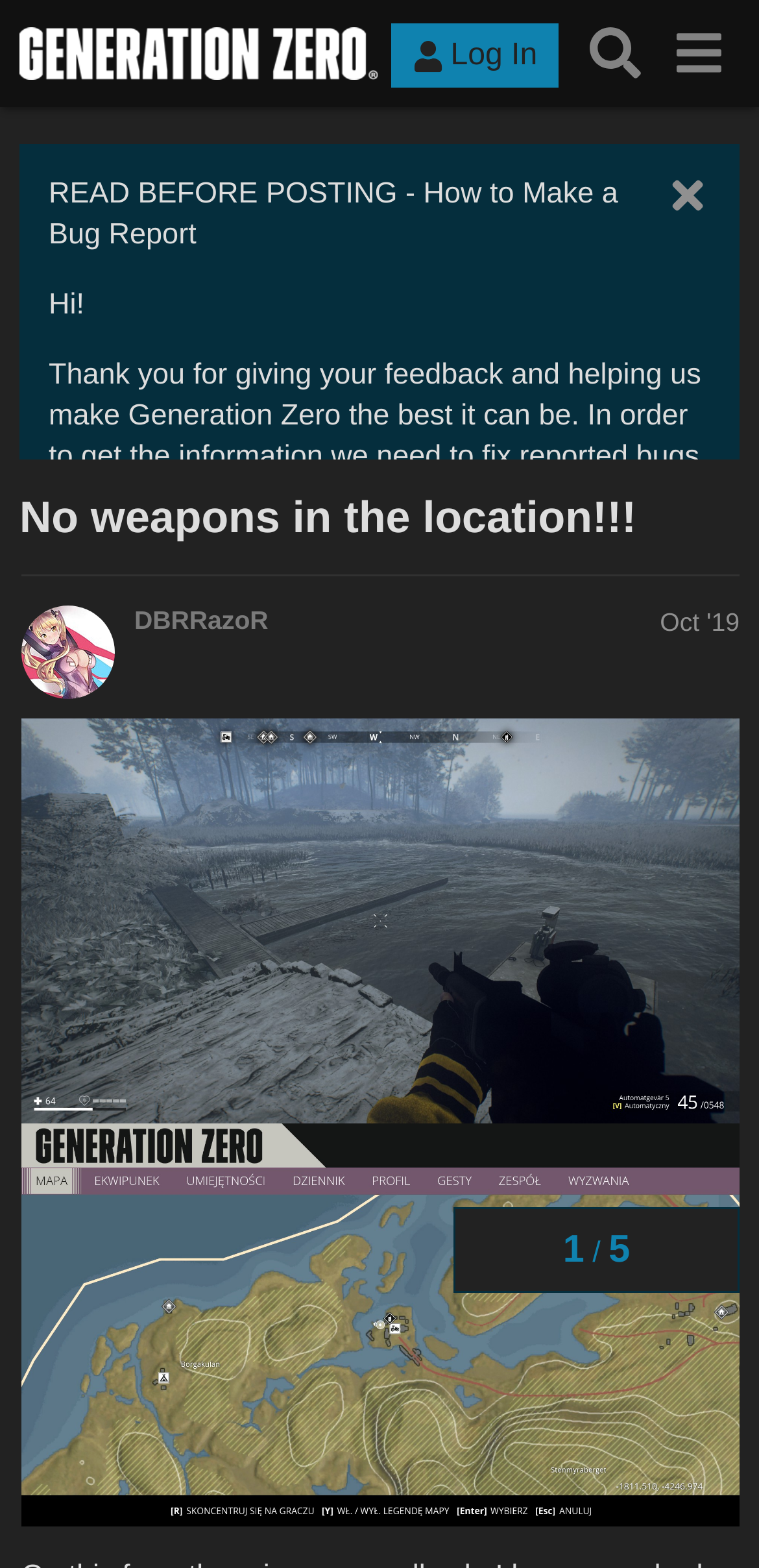Identify and provide the main heading of the webpage.

No weapons in the location!!!